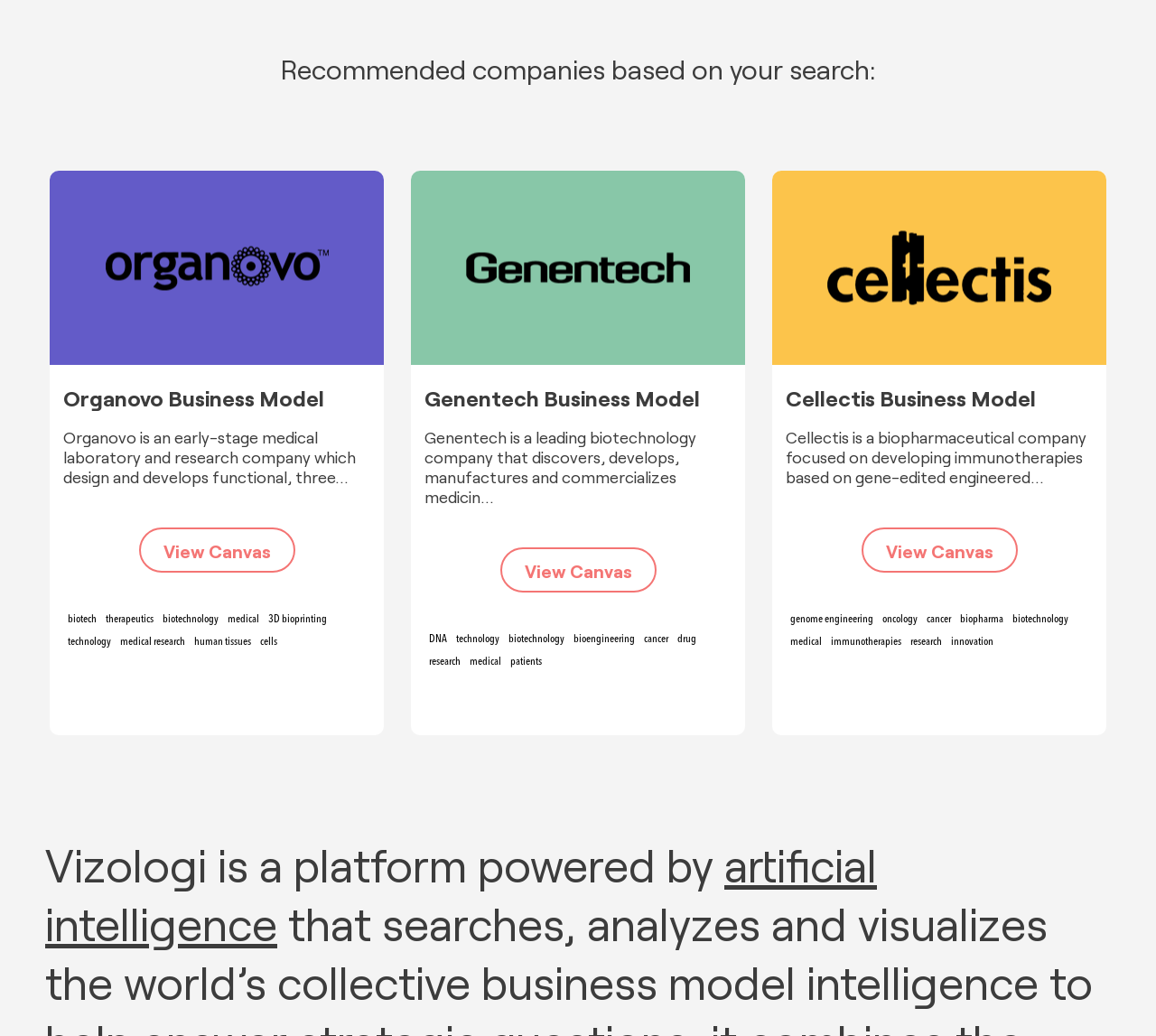Please specify the bounding box coordinates of the region to click in order to perform the following instruction: "Learn about Genentech business model".

[0.355, 0.165, 0.645, 0.352]